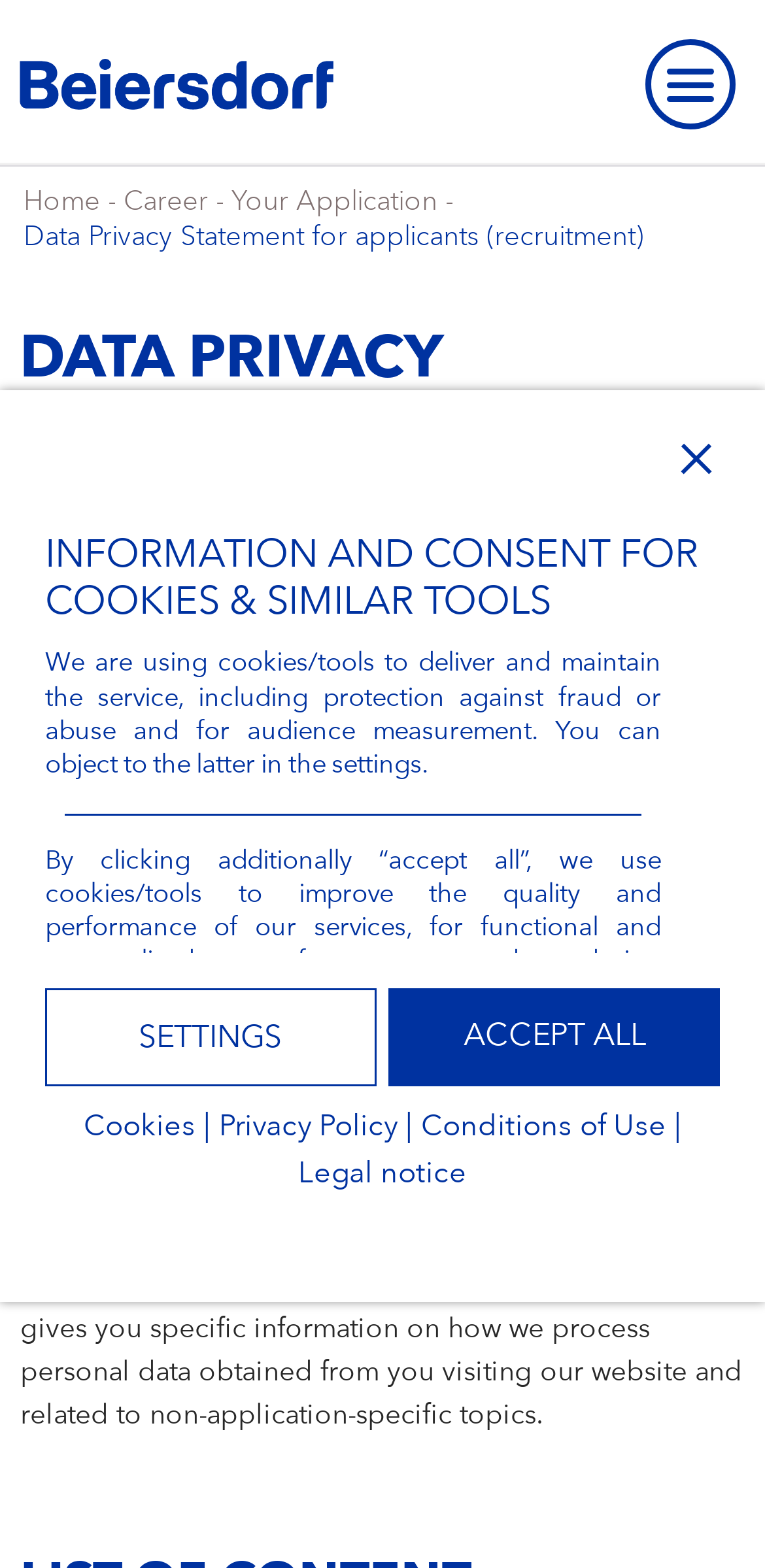Please find the bounding box coordinates of the element that you should click to achieve the following instruction: "Search in the search box". The coordinates should be presented as four float numbers between 0 and 1: [left, top, right, bottom].

[0.038, 0.124, 0.962, 0.157]